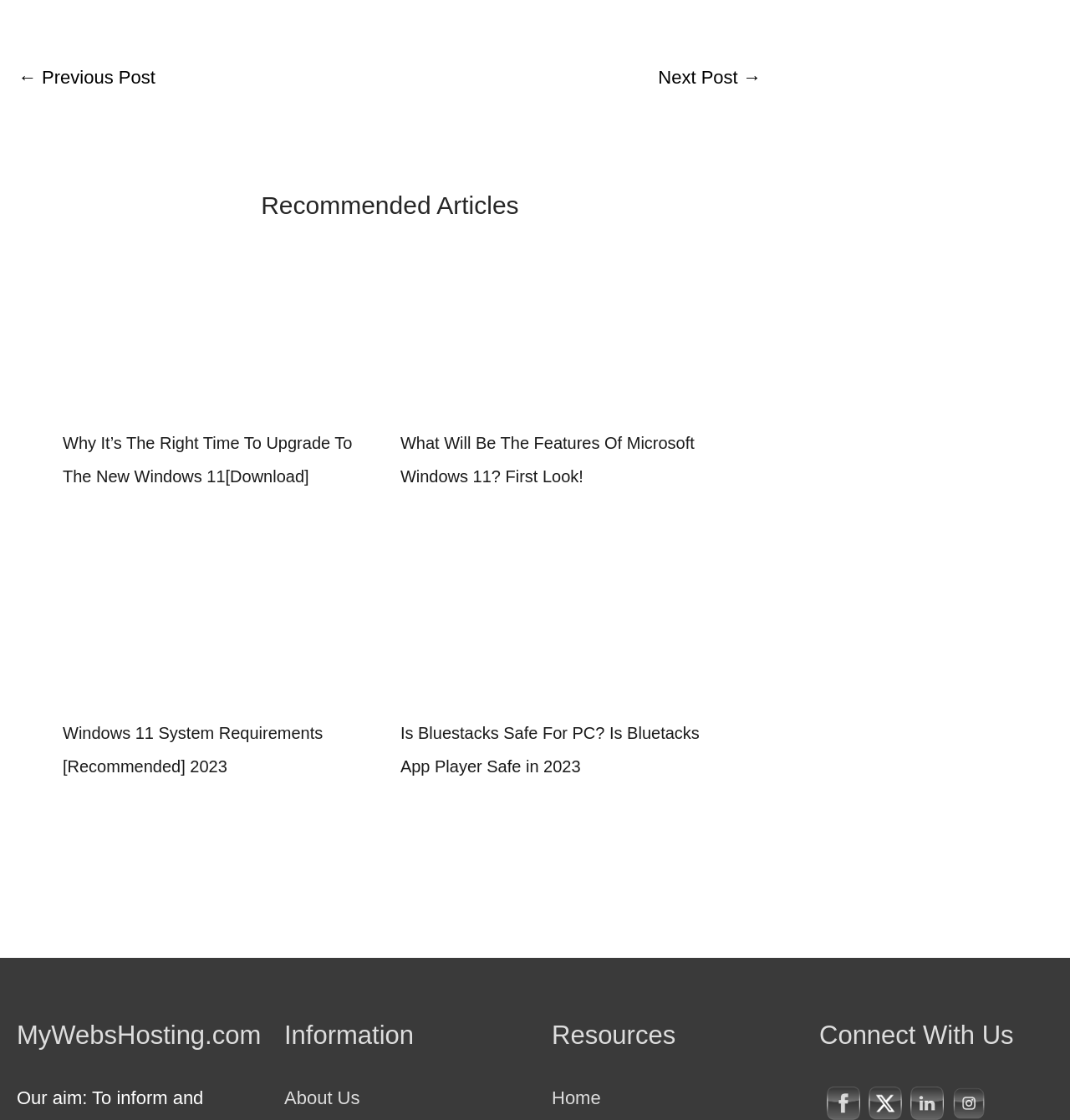Determine the bounding box coordinates for the region that must be clicked to execute the following instruction: "Share on Facebook".

[0.773, 0.969, 0.805, 0.999]